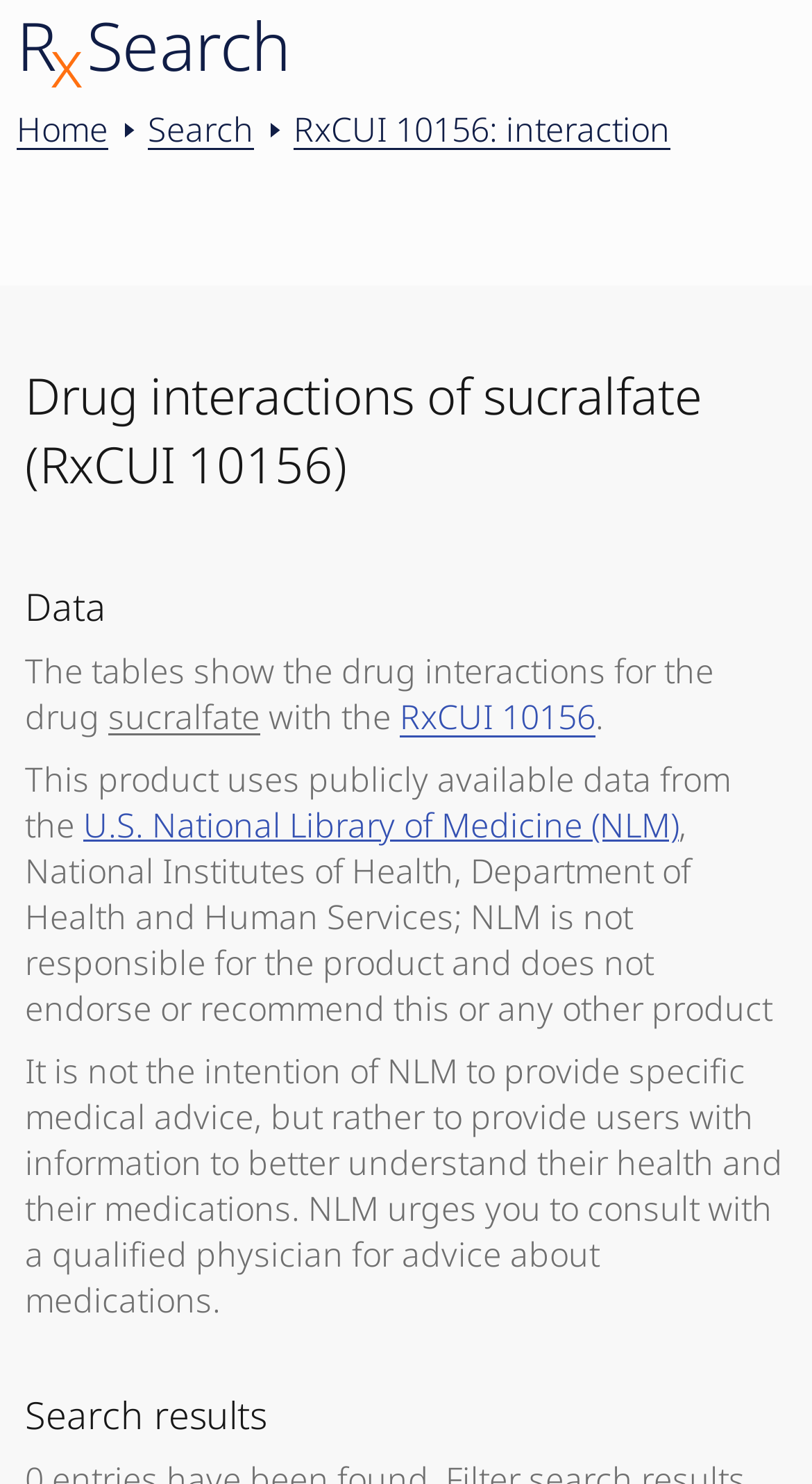Provide a one-word or one-phrase answer to the question:
What is the name of the drug being discussed?

sucralfate